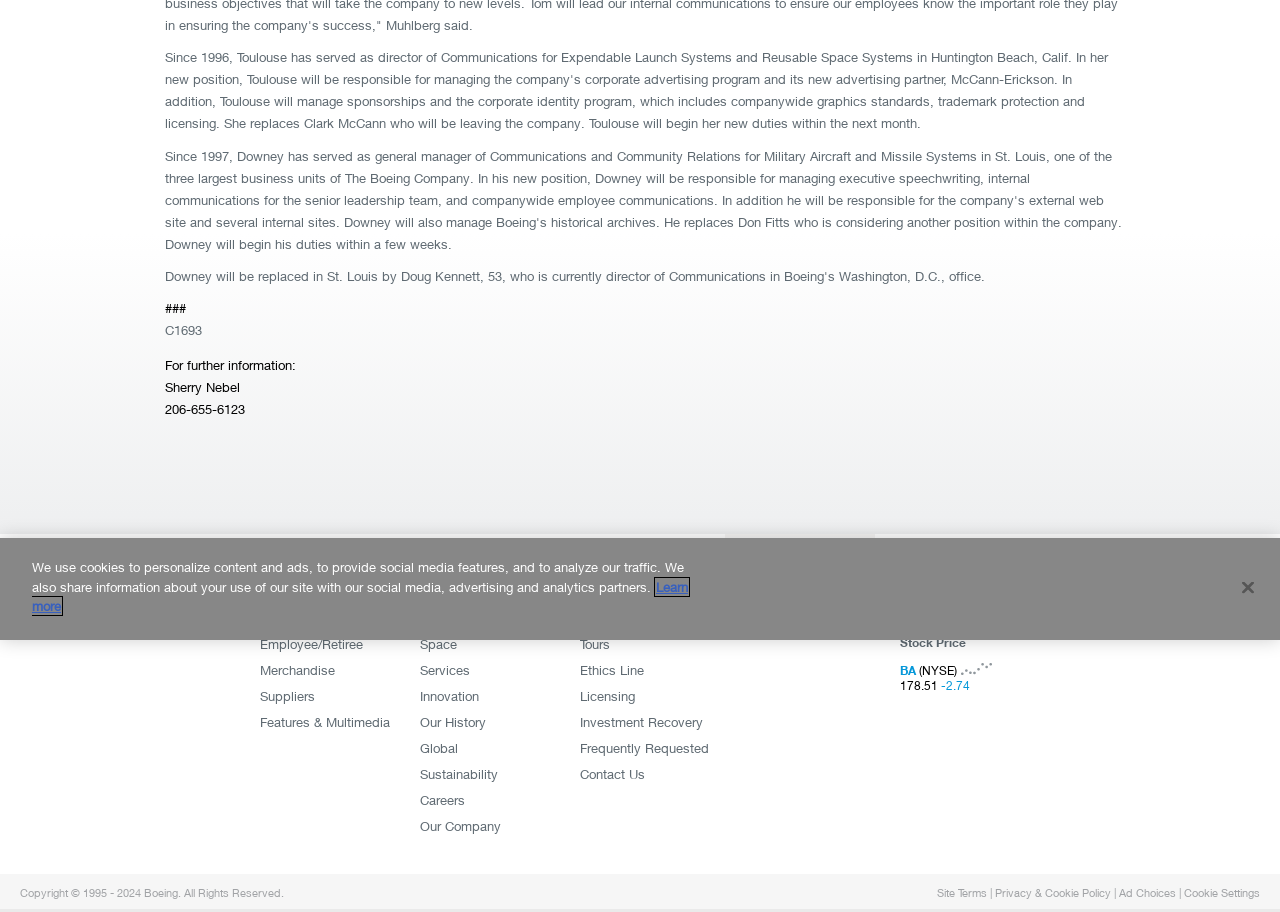Provide the bounding box coordinates for the UI element described in this sentence: "All Social Channels". The coordinates should be four float values between 0 and 1, i.e., [left, top, right, bottom].

[0.578, 0.641, 0.665, 0.658]